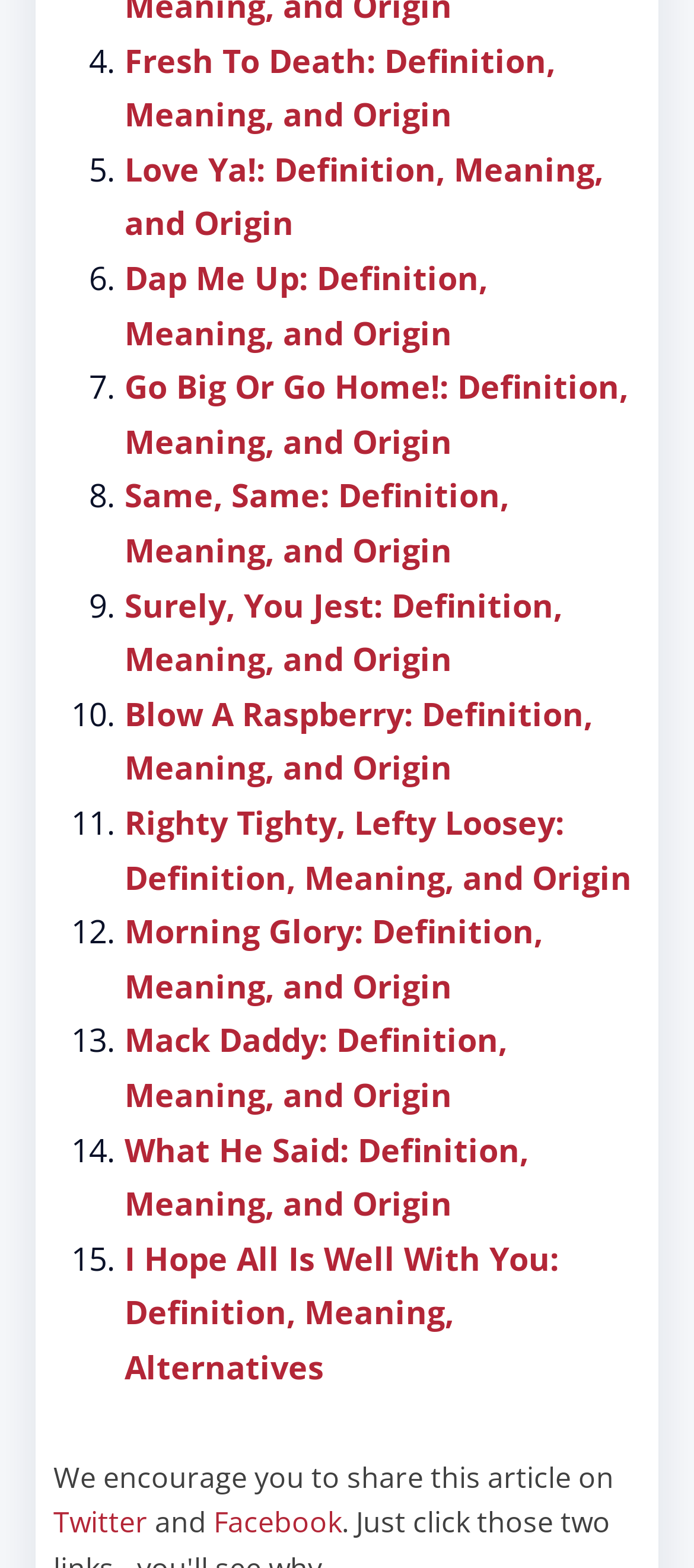Please locate the bounding box coordinates of the element that should be clicked to achieve the given instruction: "Click on 'Facebook'".

[0.308, 0.958, 0.492, 0.983]